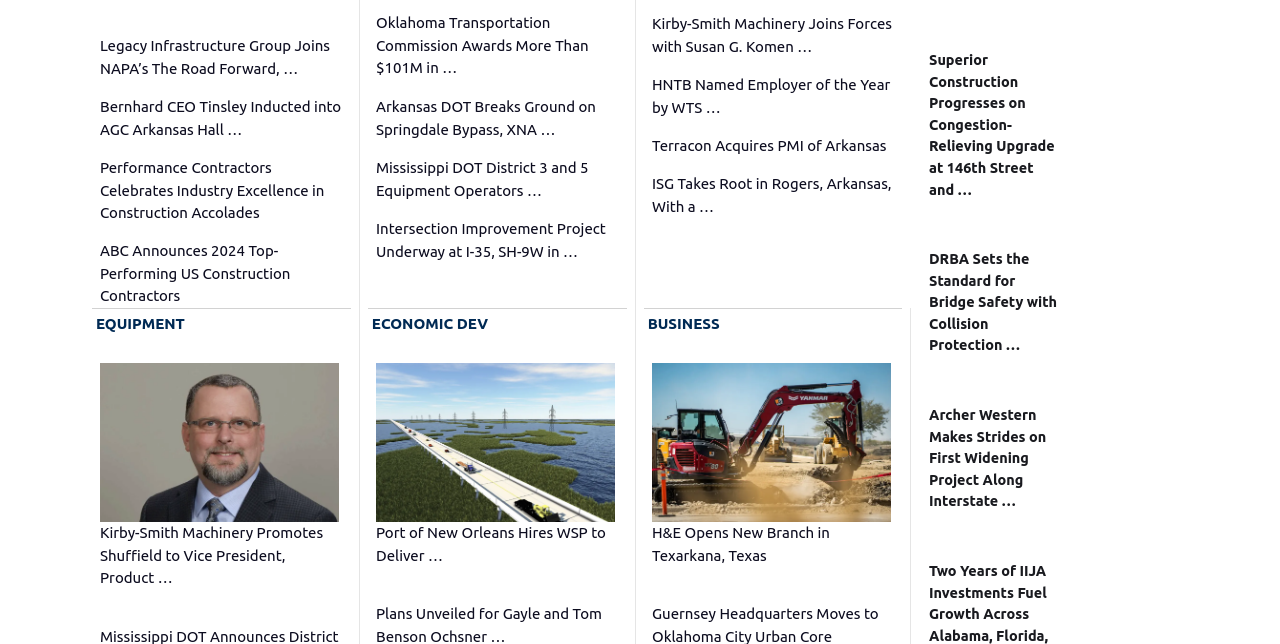Please identify the bounding box coordinates of the clickable region that I should interact with to perform the following instruction: "Check out ABC's top-performing US construction contractors". The coordinates should be expressed as four float numbers between 0 and 1, i.e., [left, top, right, bottom].

[0.078, 0.373, 0.268, 0.477]